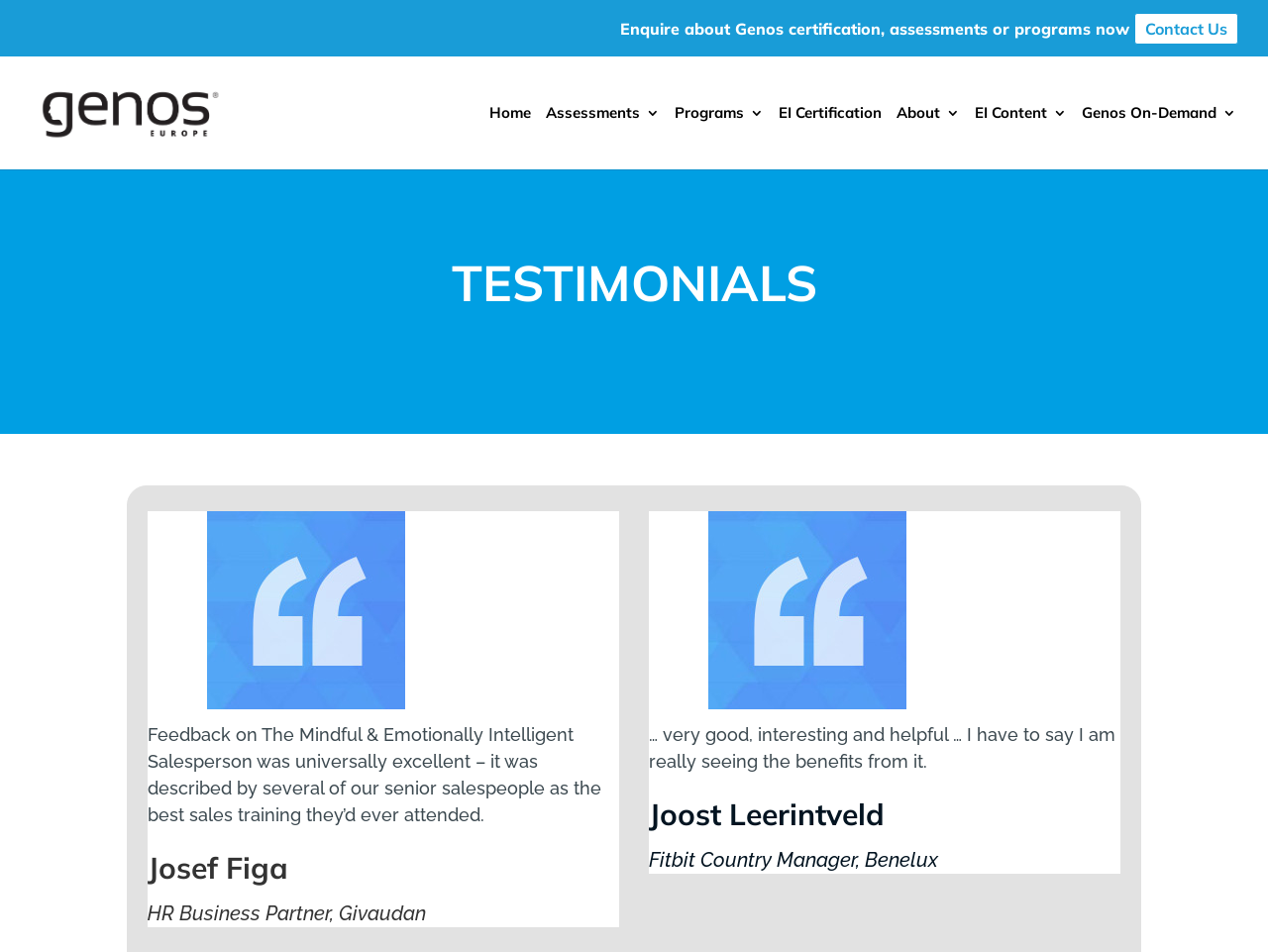Indicate the bounding box coordinates of the clickable region to achieve the following instruction: "Visit the 'https://gearbox.fi' website."

None